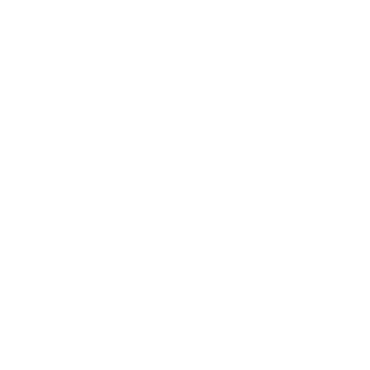What is the main topic of the Gagosian Quarterly?
Using the image, provide a detailed and thorough answer to the question.

The caption highlights that this issue of the Gagosian Quarterly focuses on contemporary art discussions, exhibitions, and the latest trends in the art world, making it an essential addition for art enthusiasts and collectors alike.